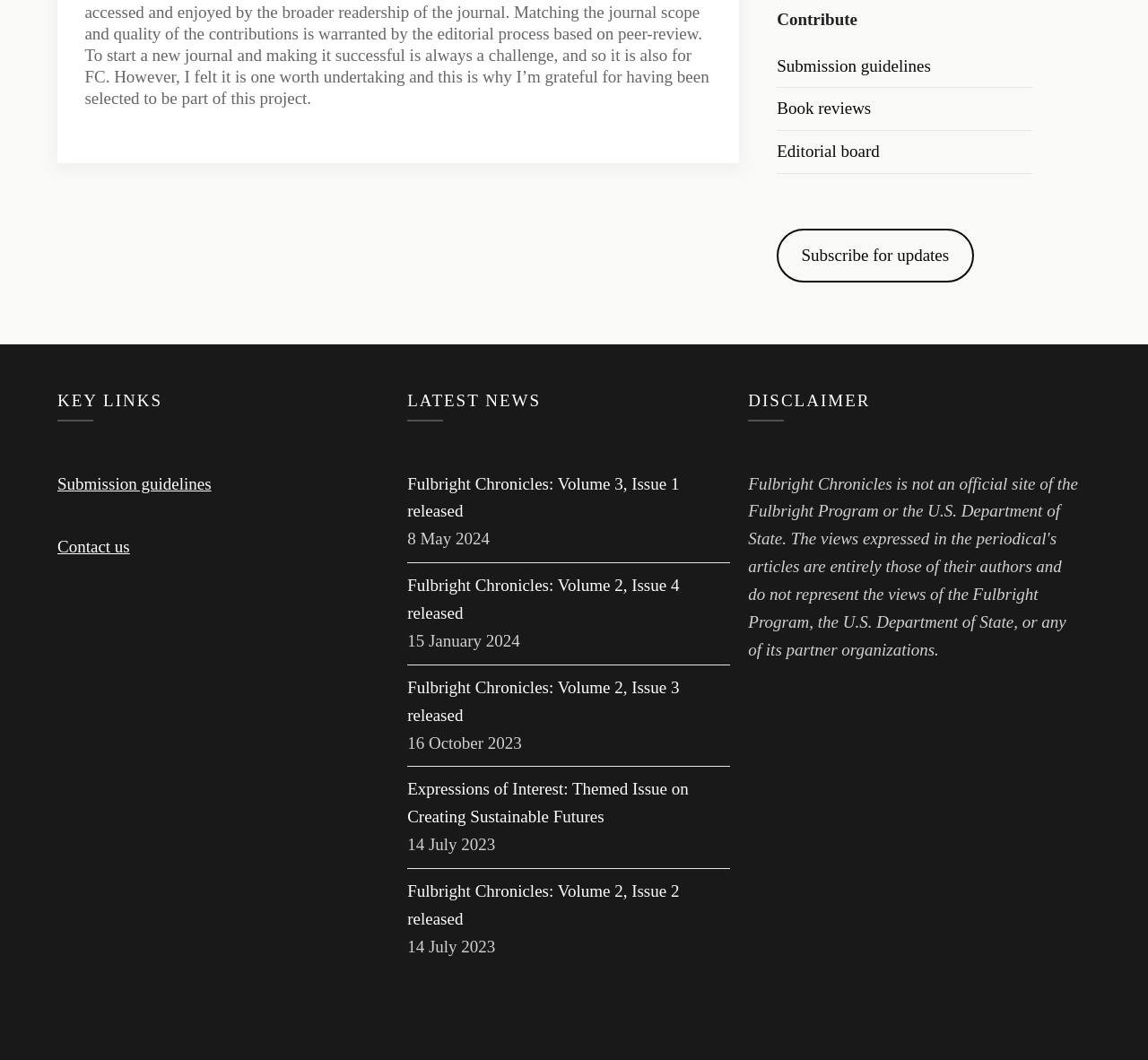Determine the bounding box of the UI component based on this description: "Subscribe for updates". The bounding box coordinates should be four float values between 0 and 1, i.e., [left, top, right, bottom].

[0.677, 0.216, 0.848, 0.267]